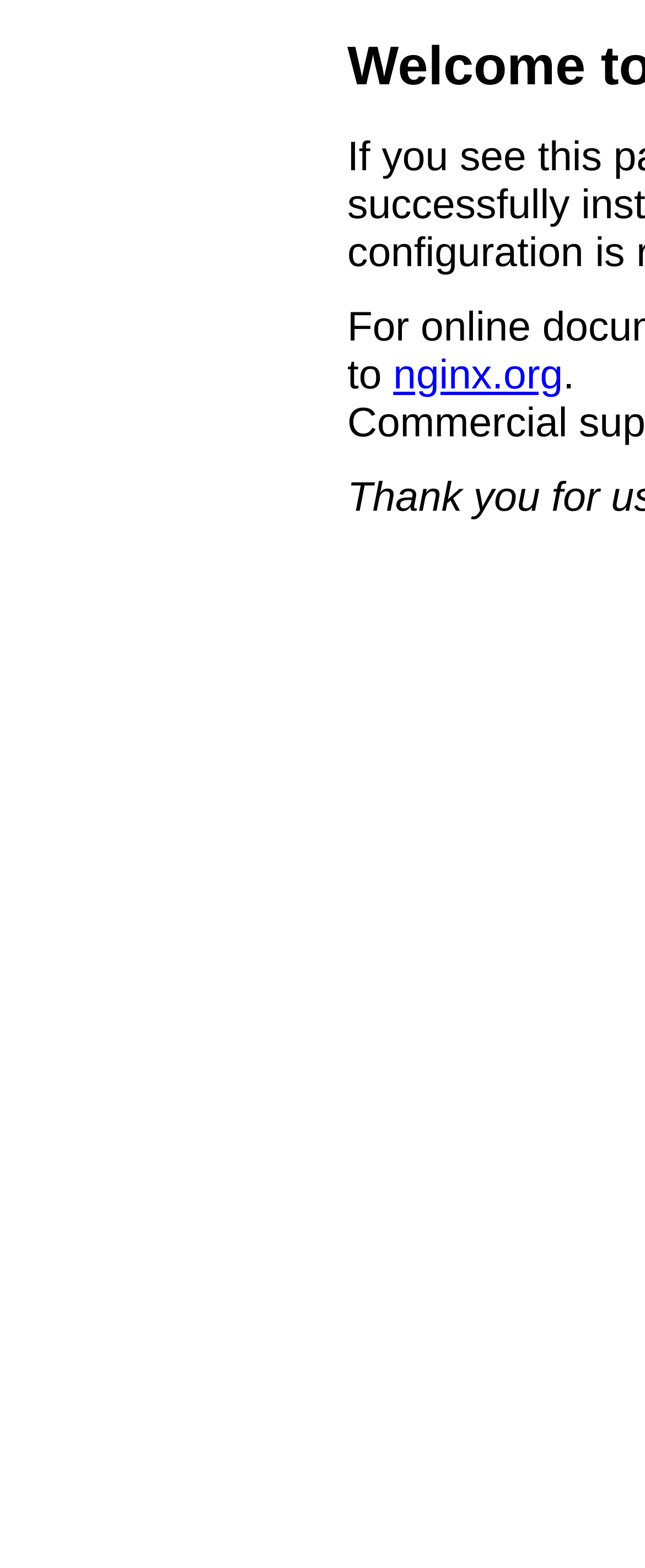Identify the first-level heading on the webpage and generate its text content.

Welcome to nginx!